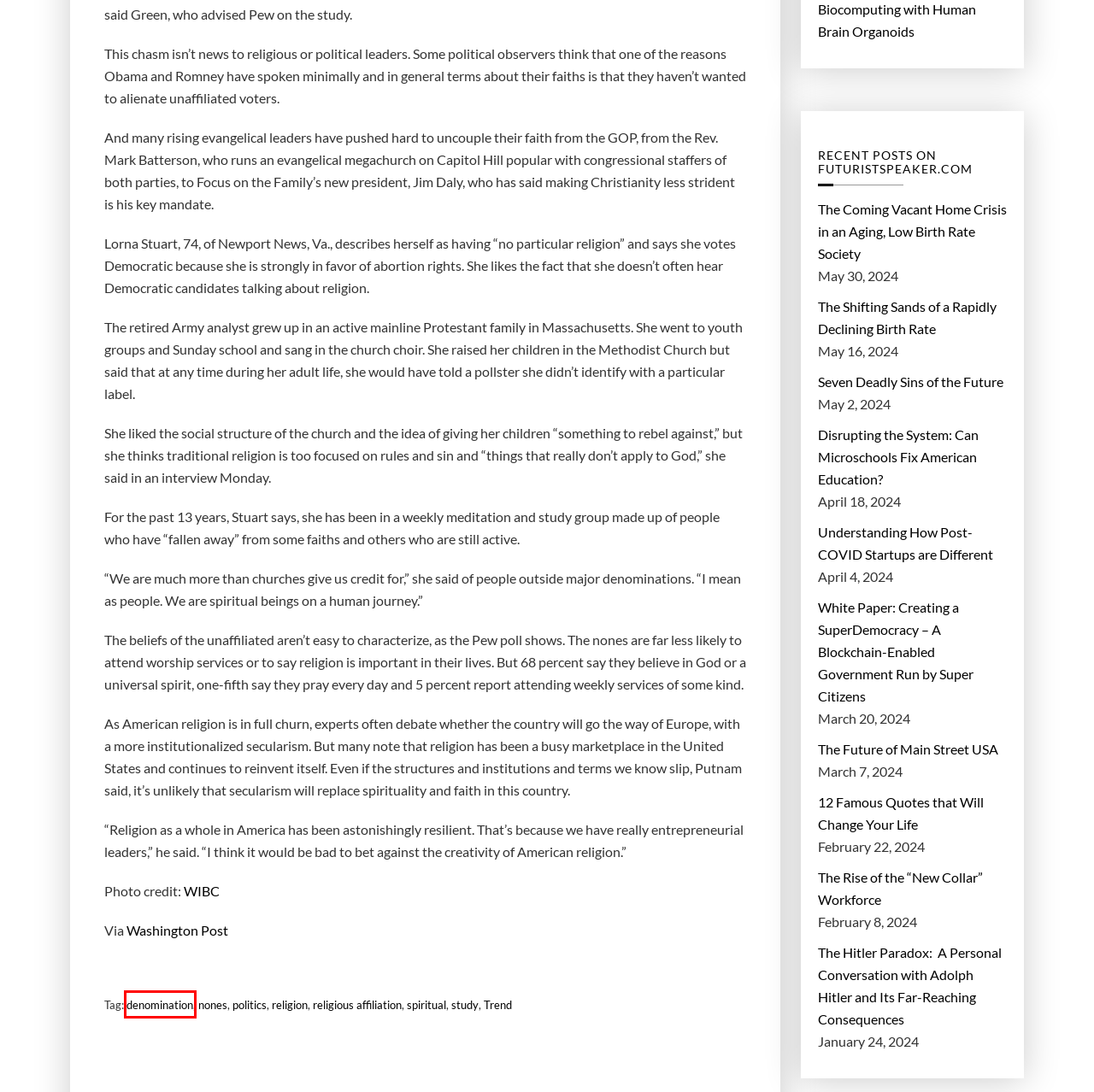After examining the screenshot of a webpage with a red bounding box, choose the most accurate webpage description that corresponds to the new page after clicking the element inside the red box. Here are the candidates:
A. spiritual – Impact Lab
B. denomination – Impact Lab
C. religion – Impact Lab
D. nones – Impact Lab
E. study – Impact Lab
F. religious affiliation – Impact Lab
G. Seven Deadly Sins of the Future
H. The Hitler Paradox:  A Personal Conversation with Adolph Hitler and Its Far-Reaching Consequences

B